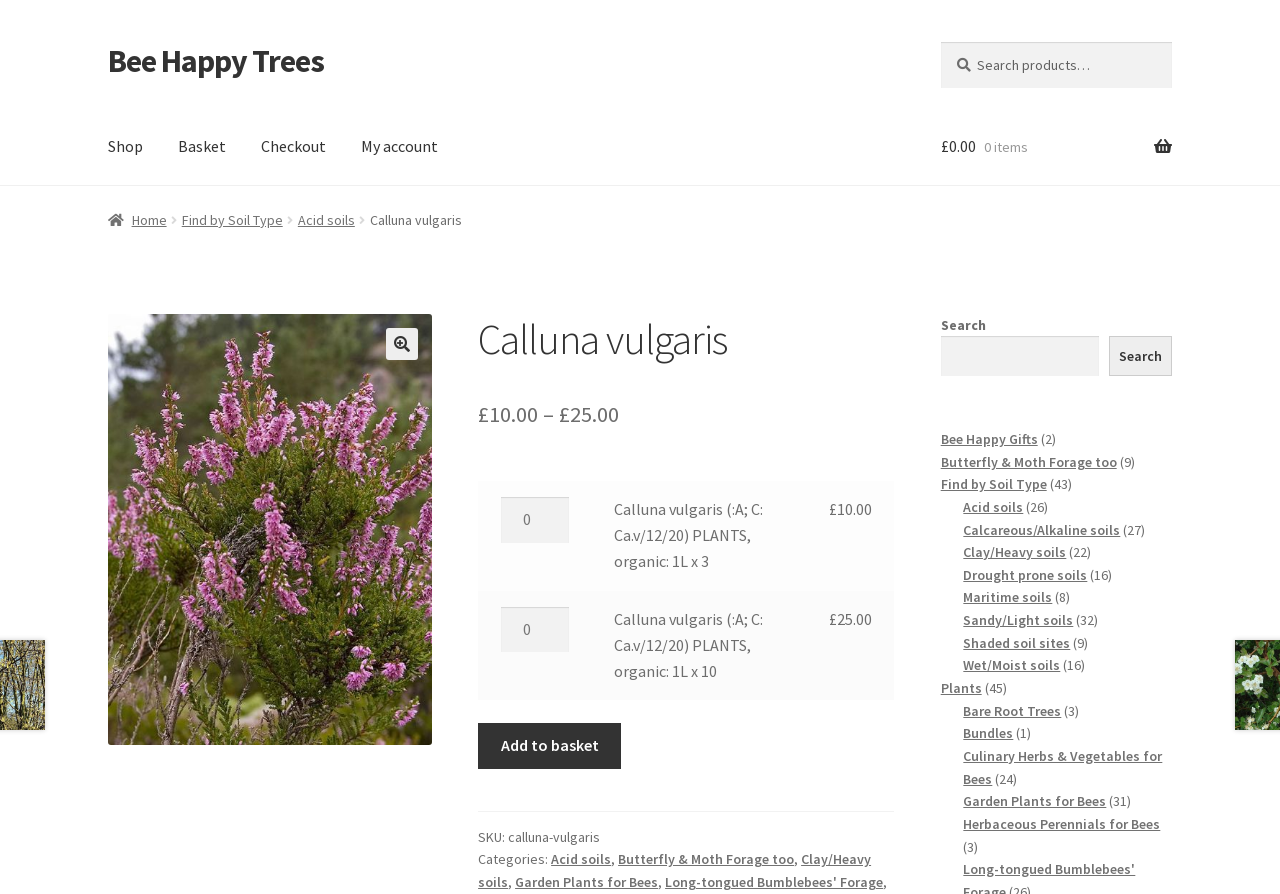Determine the bounding box coordinates for the region that must be clicked to execute the following instruction: "Search for a specific soil type".

[0.735, 0.532, 0.818, 0.552]